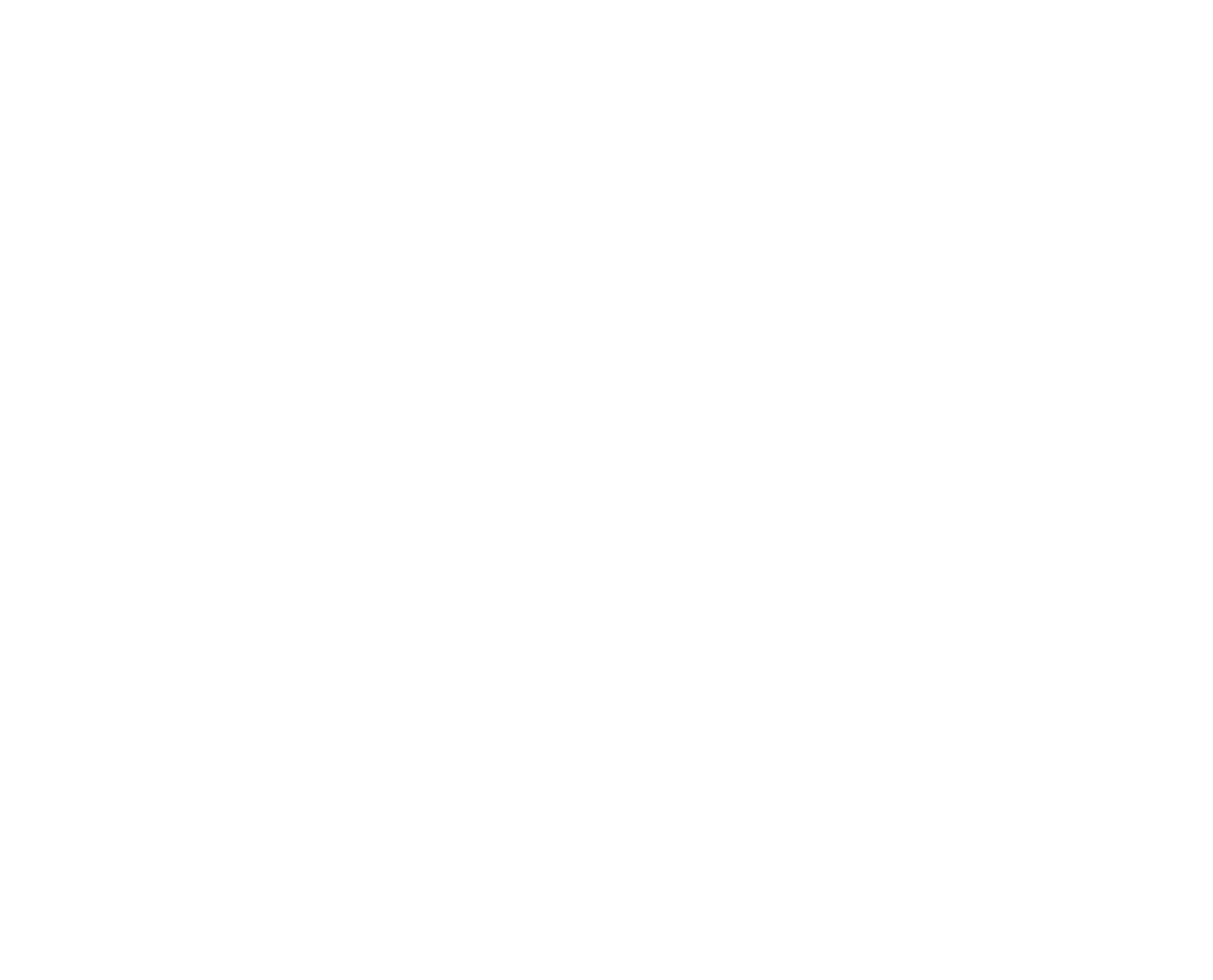Identify the bounding box coordinates for the region of the element that should be clicked to carry out the instruction: "Like the post by Avalanche_Pontus". The bounding box coordinates should be four float numbers between 0 and 1, i.e., [left, top, right, bottom].

None